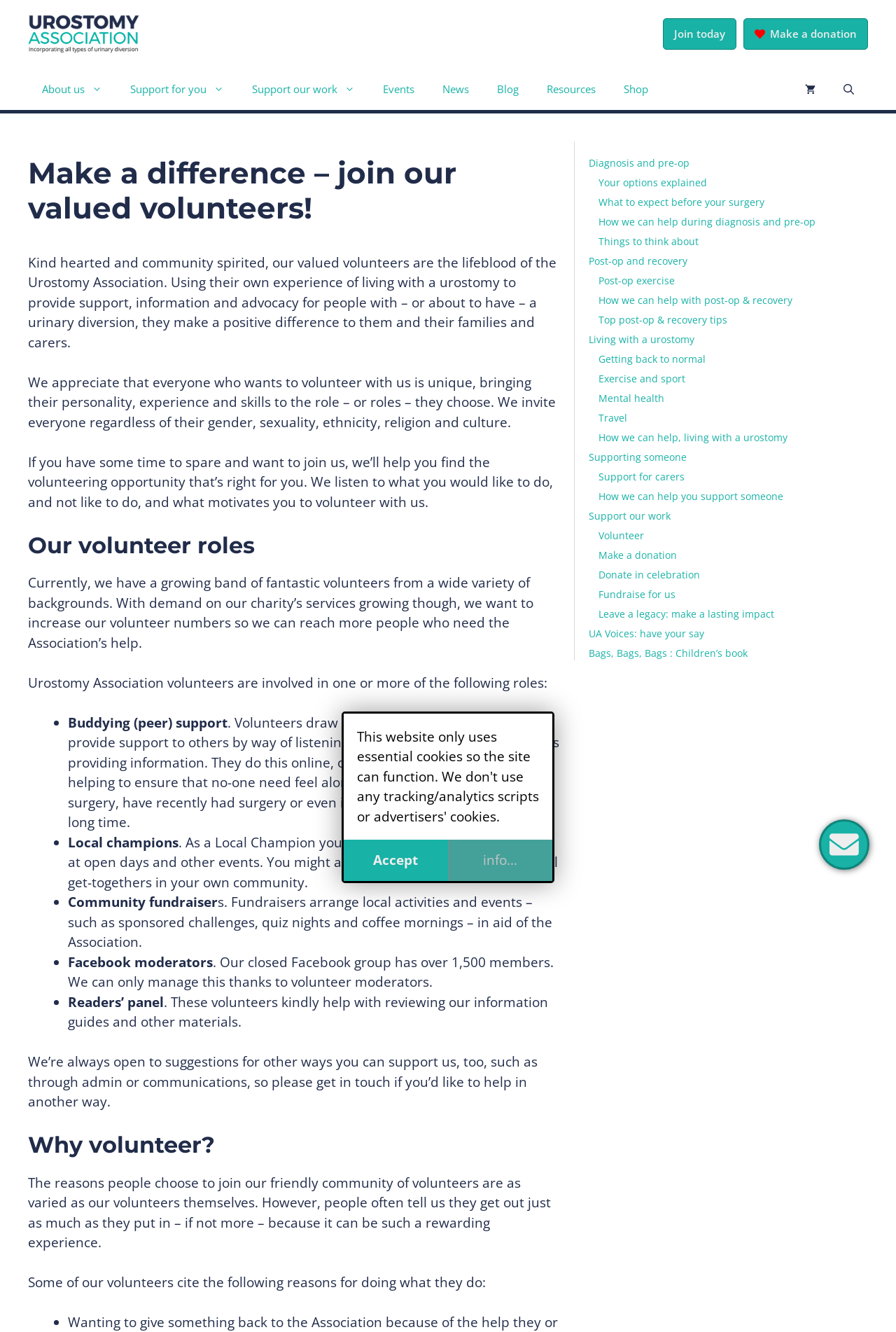Given the webpage screenshot and the description, determine the bounding box coordinates (top-left x, top-left y, bottom-right x, bottom-right y) that define the location of the UI element matching this description: Top post-op & recovery tips

[0.668, 0.235, 0.812, 0.245]